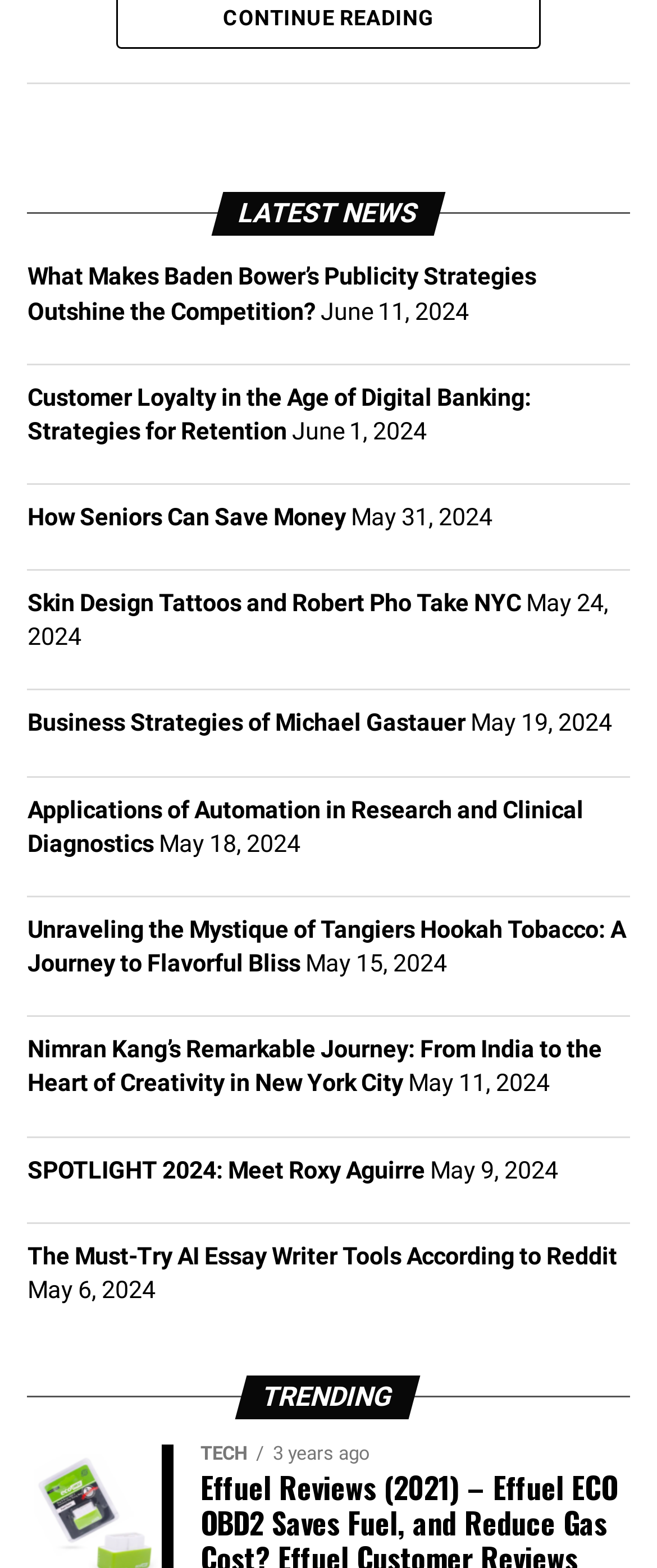Identify the bounding box of the UI element described as follows: "Continue Reading". Provide the coordinates as four float numbers in the range of 0 to 1 [left, top, right, bottom].

[0.177, 0.0, 0.823, 0.021]